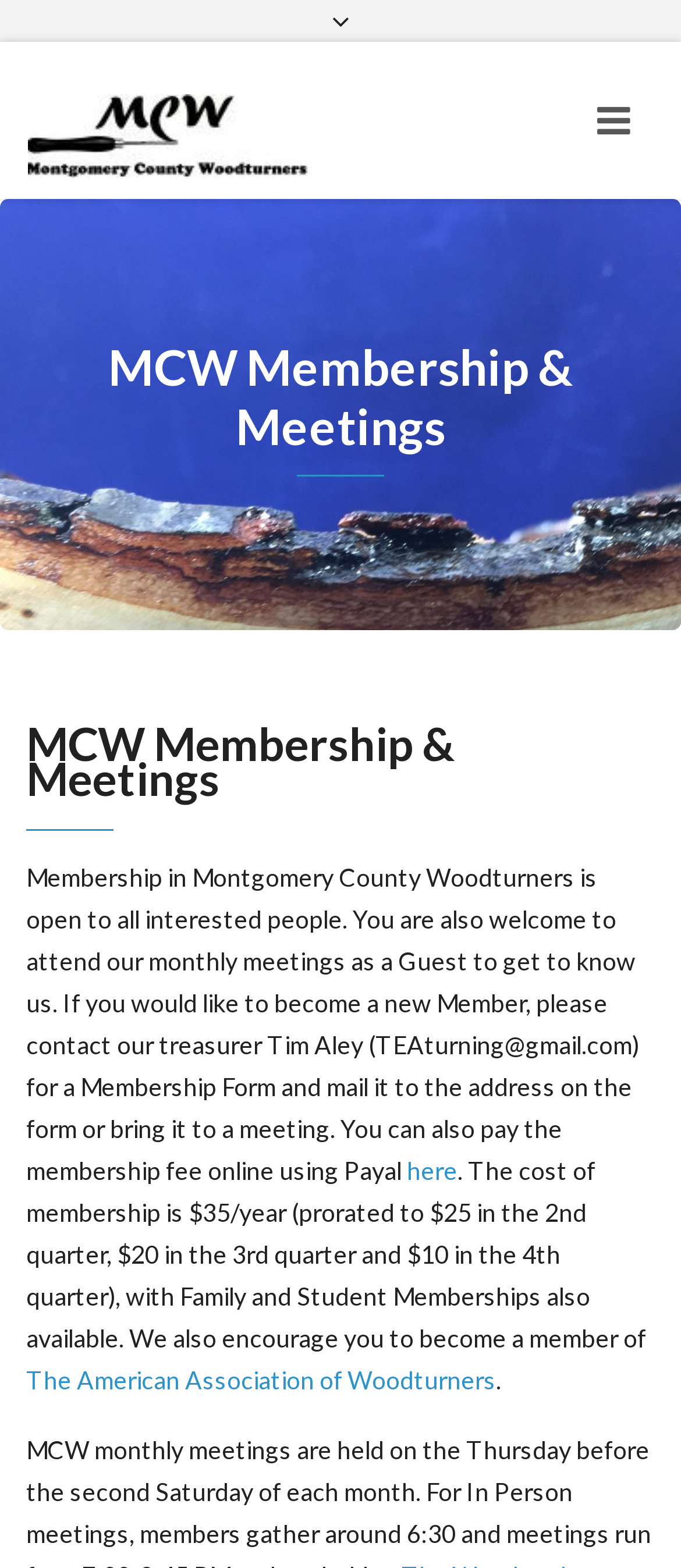Pinpoint the bounding box coordinates of the area that must be clicked to complete this instruction: "Visit The American Association of Woodturners".

[0.038, 0.871, 0.728, 0.89]